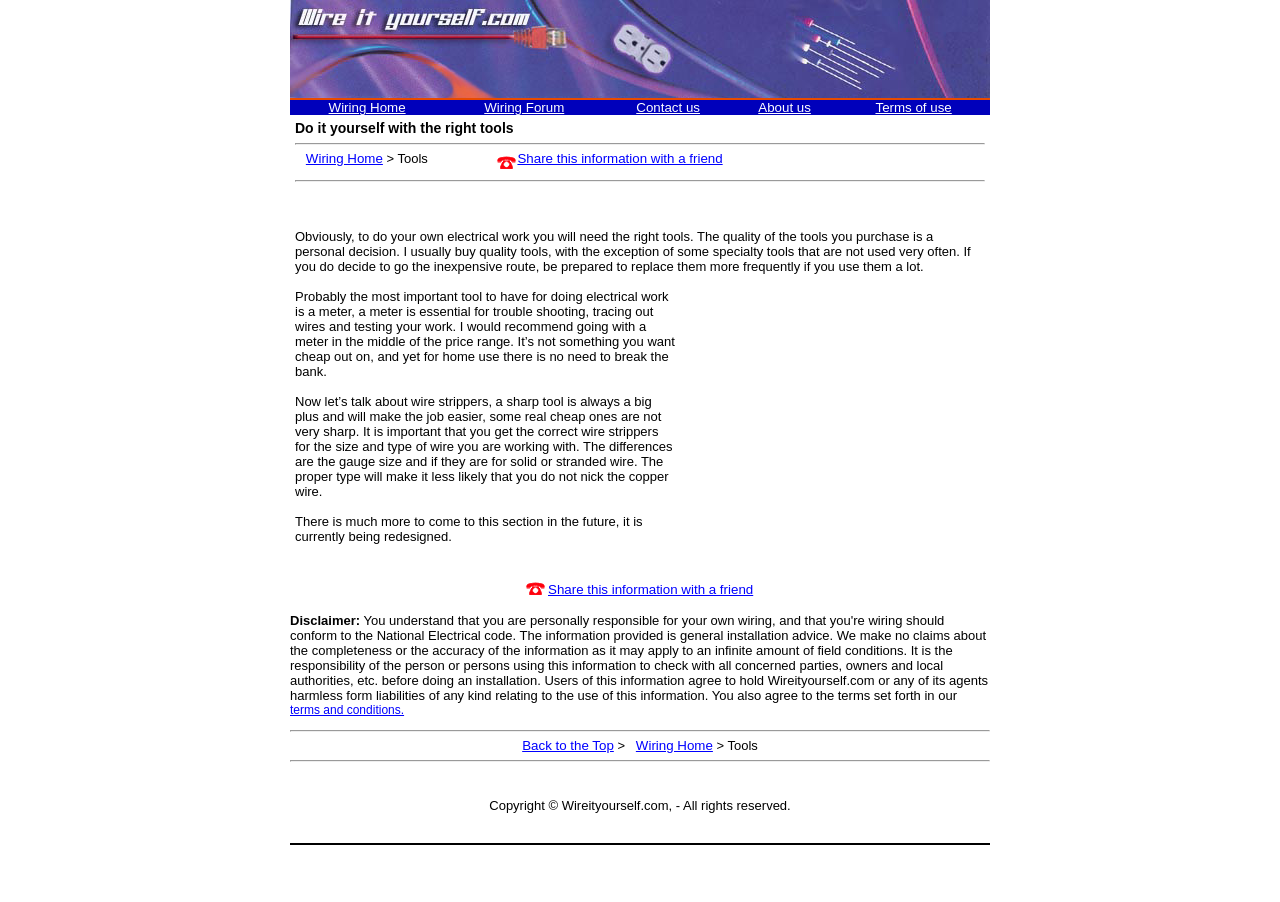Give a one-word or short-phrase answer to the following question: 
What type of wire strippers are recommended?

Sharp and correct type